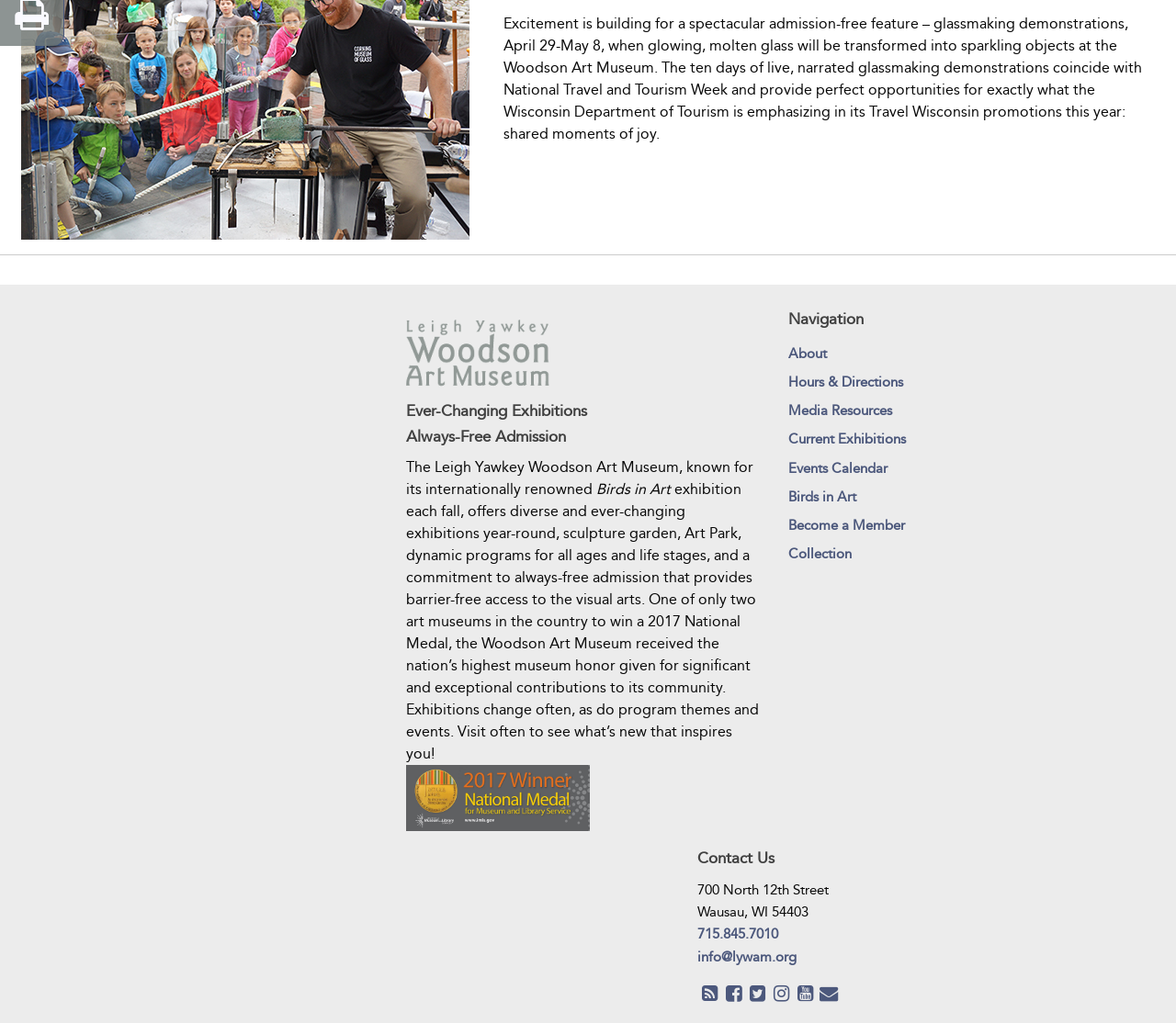Using the element description provided, determine the bounding box coordinates in the format (top-left x, top-left y, bottom-right x, bottom-right y). Ensure that all values are floating point numbers between 0 and 1. Element description: title="Watch Our Videos on YouTube"

[0.674, 0.963, 0.695, 0.979]